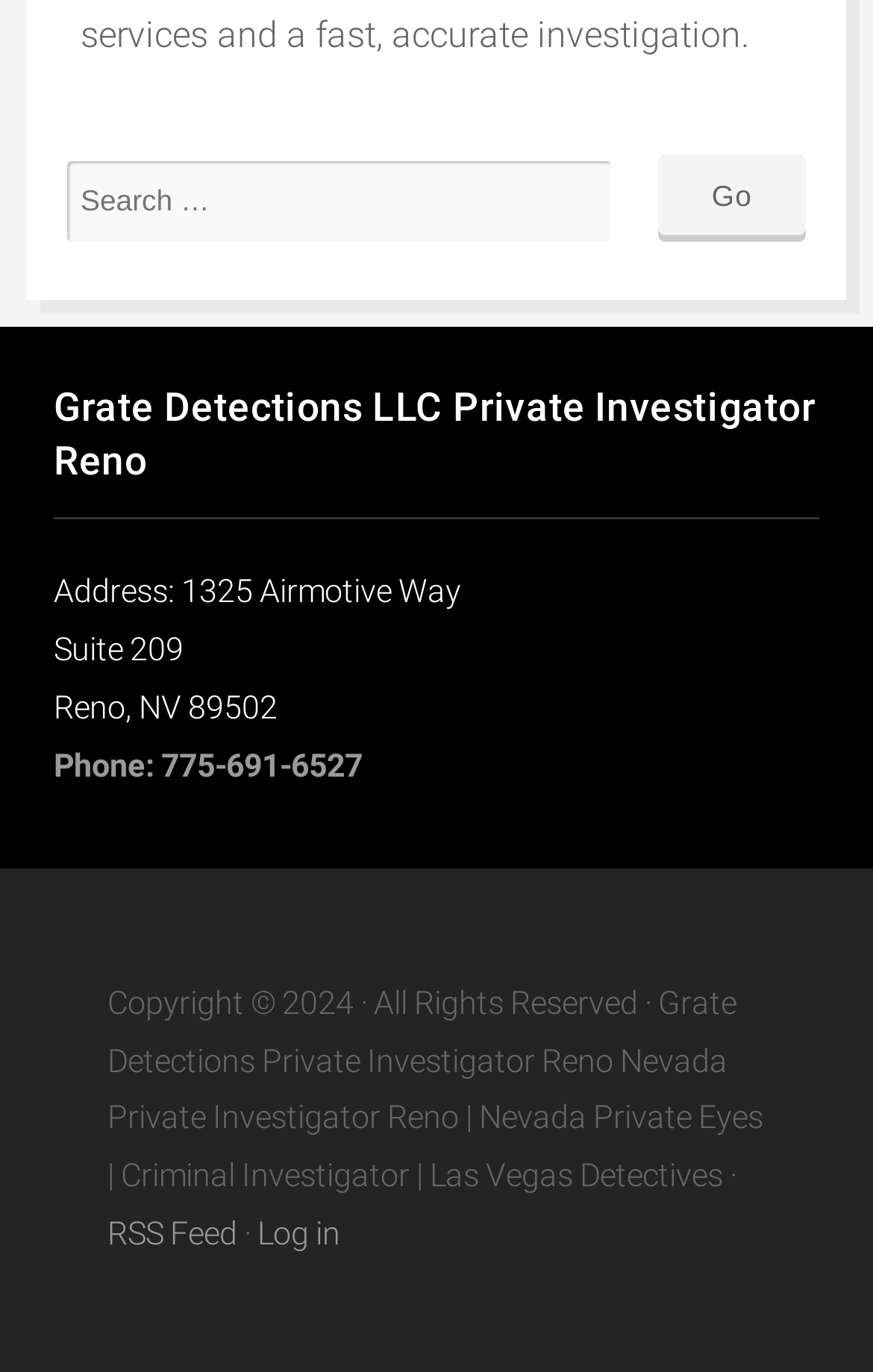Given the description name="s" placeholder="Search …", predict the bounding box coordinates of the UI element. Ensure the coordinates are in the format (top-left x, top-left y, bottom-right x, bottom-right y) and all values are between 0 and 1.

[0.077, 0.118, 0.7, 0.177]